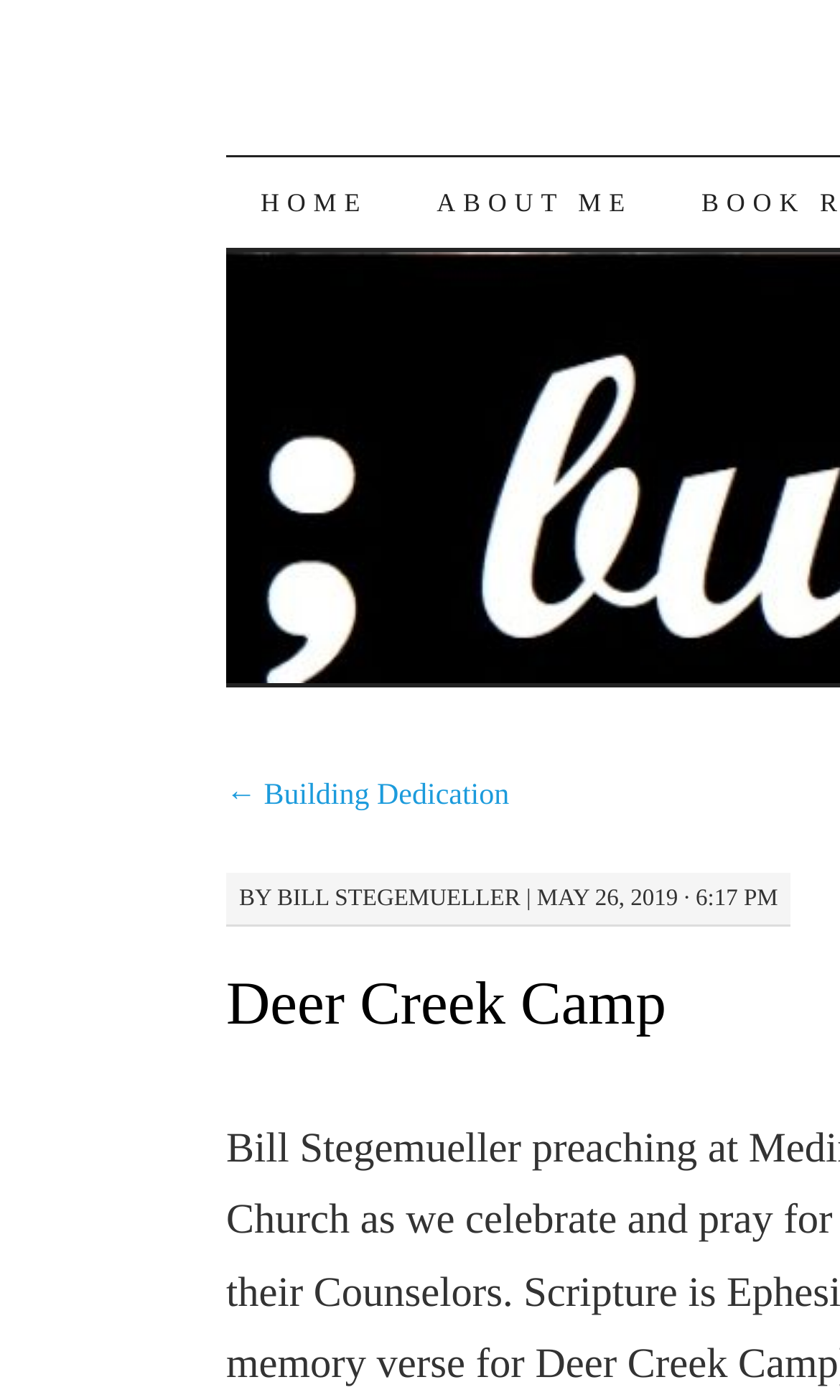What is the date of the sermon?
Please use the image to provide an in-depth answer to the question.

The date of the sermon can be found in the text 'MAY 26, 2019 · 6:17 PM' which is located below the preacher's name.